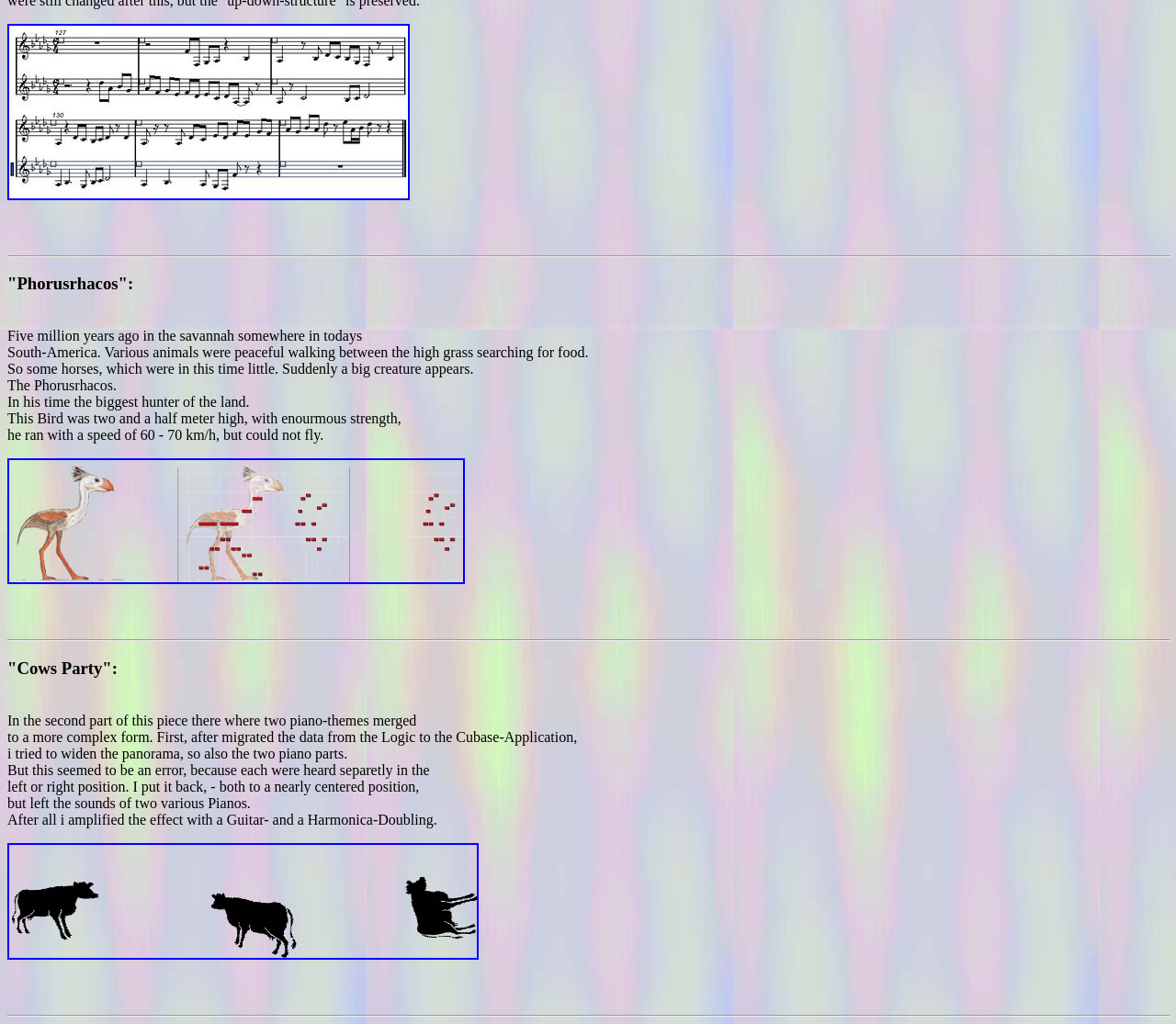Can you find the bounding box coordinates for the UI element given this description: "alt="Greetings from the Crayfish""? Provide the coordinates as four float numbers between 0 and 1: [left, top, right, bottom].

[0.006, 0.183, 0.348, 0.198]